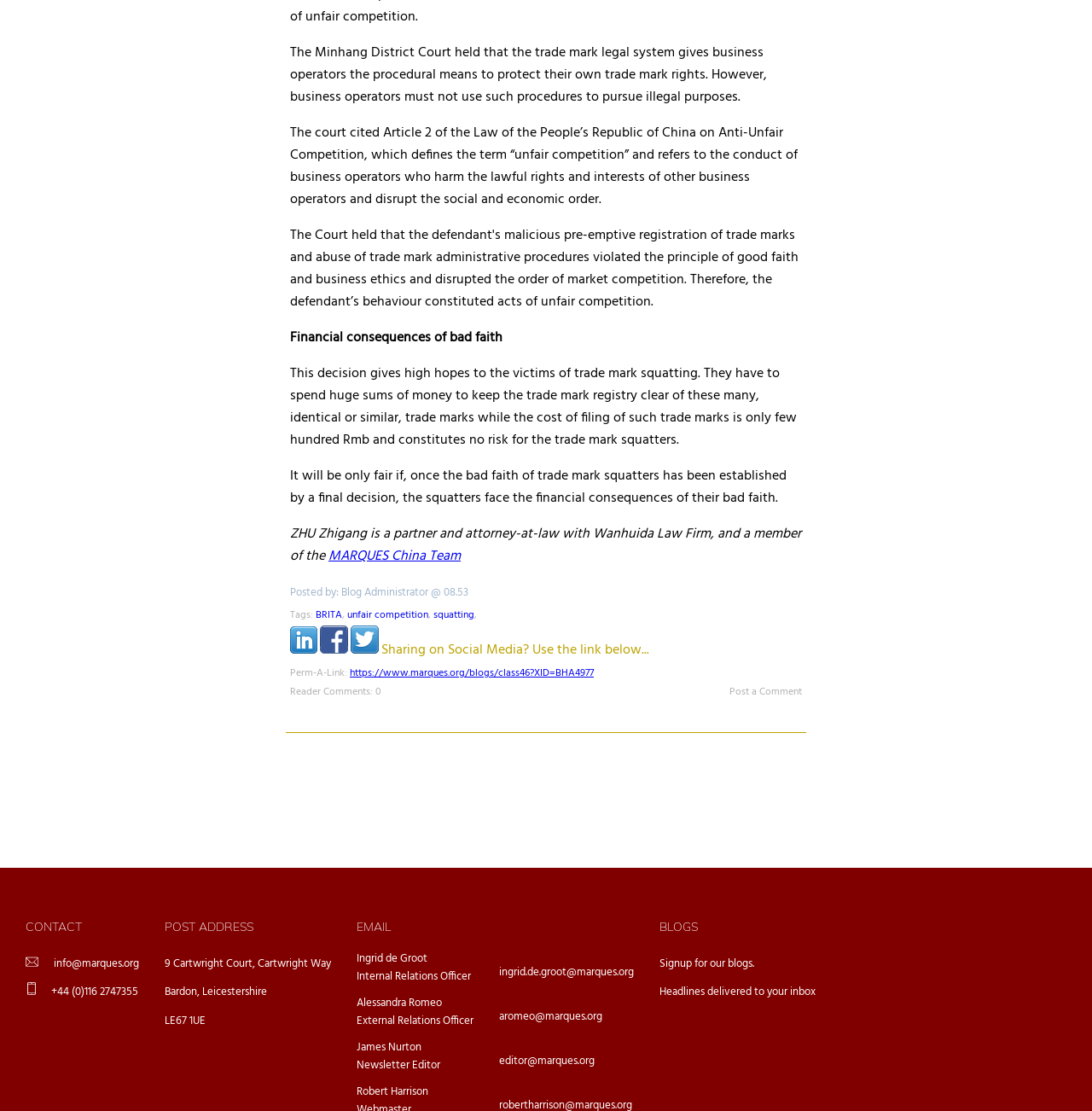Please identify the bounding box coordinates of where to click in order to follow the instruction: "Signup for MARQUES blogs".

[0.666, 0.859, 0.691, 0.876]